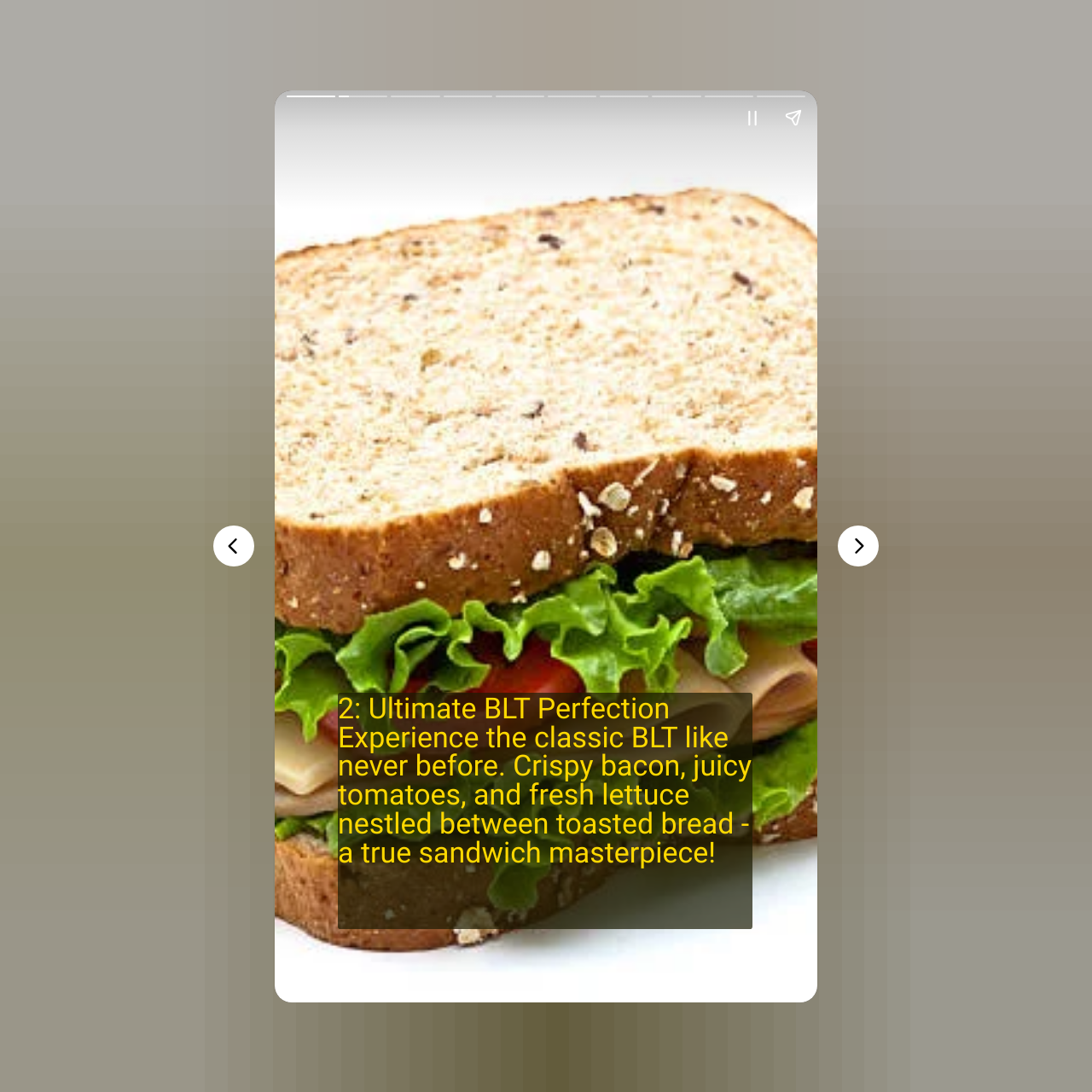Observe the image and answer the following question in detail: What is the theme of the content?

The content of the webpage appears to be focused on gourmet sandwiches, as evidenced by the heading element that describes a specific sandwich recipe. The theme is likely related to food and cooking.